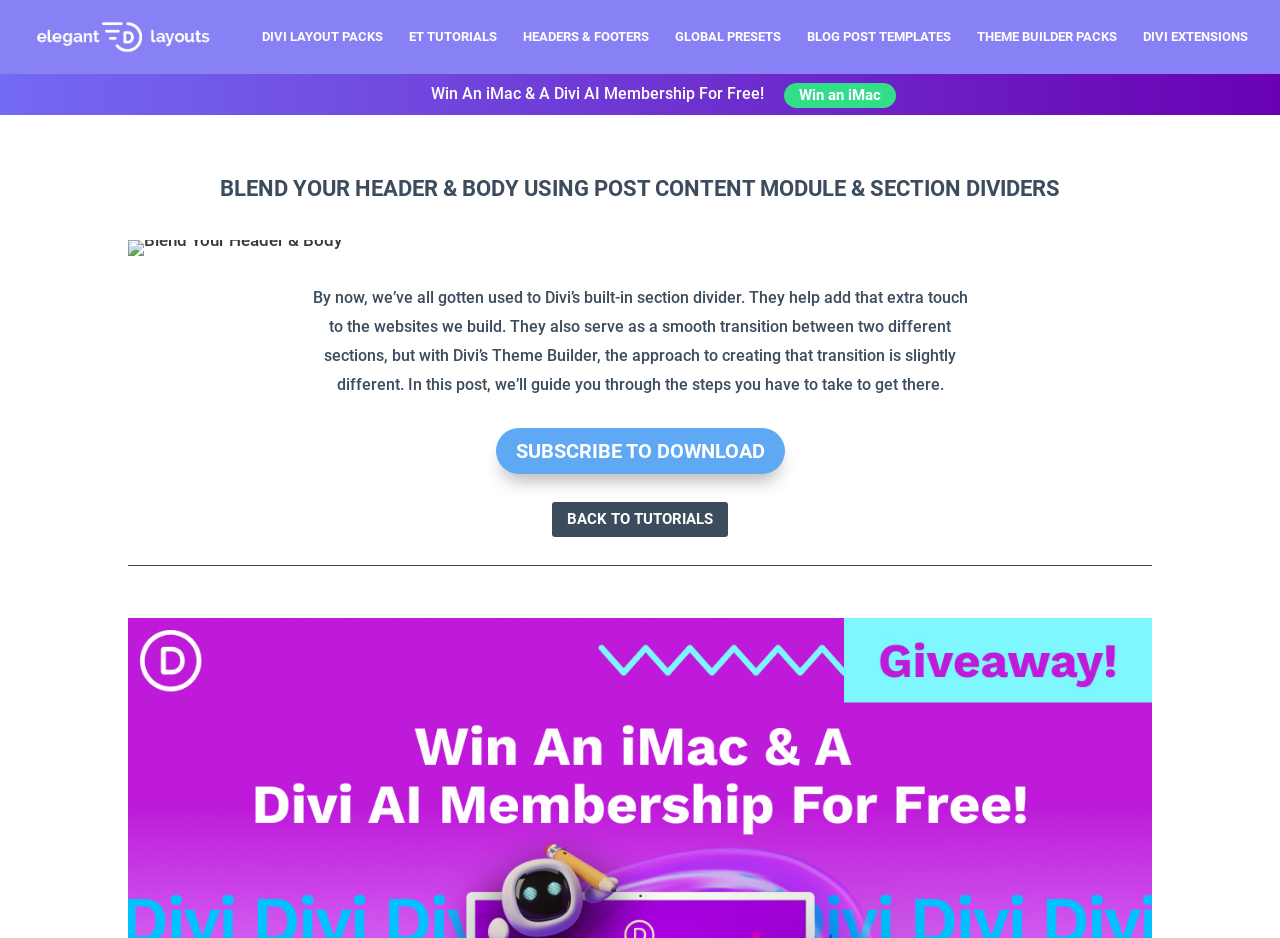Extract the bounding box for the UI element that matches this description: "ET Tutorials".

[0.32, 0.032, 0.388, 0.079]